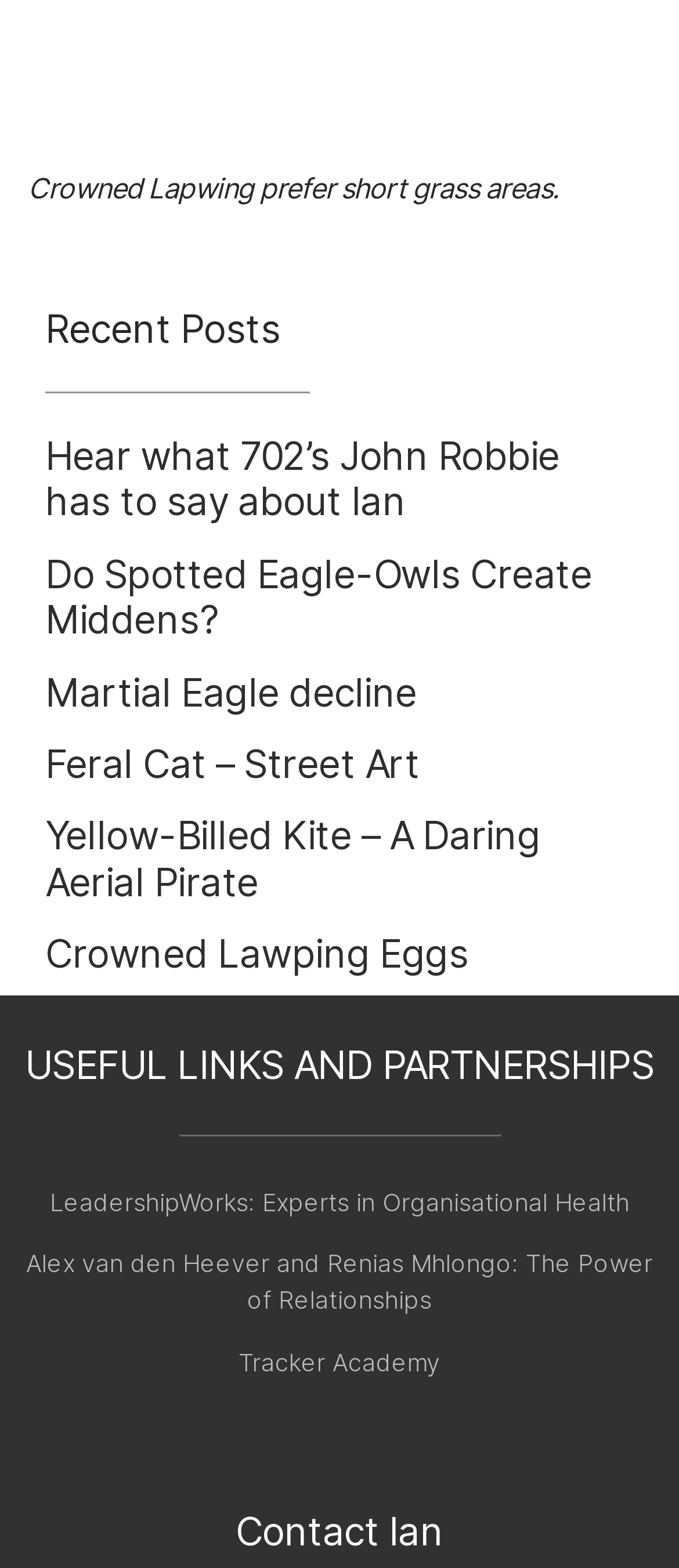Find the bounding box coordinates of the clickable element required to execute the following instruction: "Enter email address". Provide the coordinates as four float numbers between 0 and 1, i.e., [left, top, right, bottom].

None